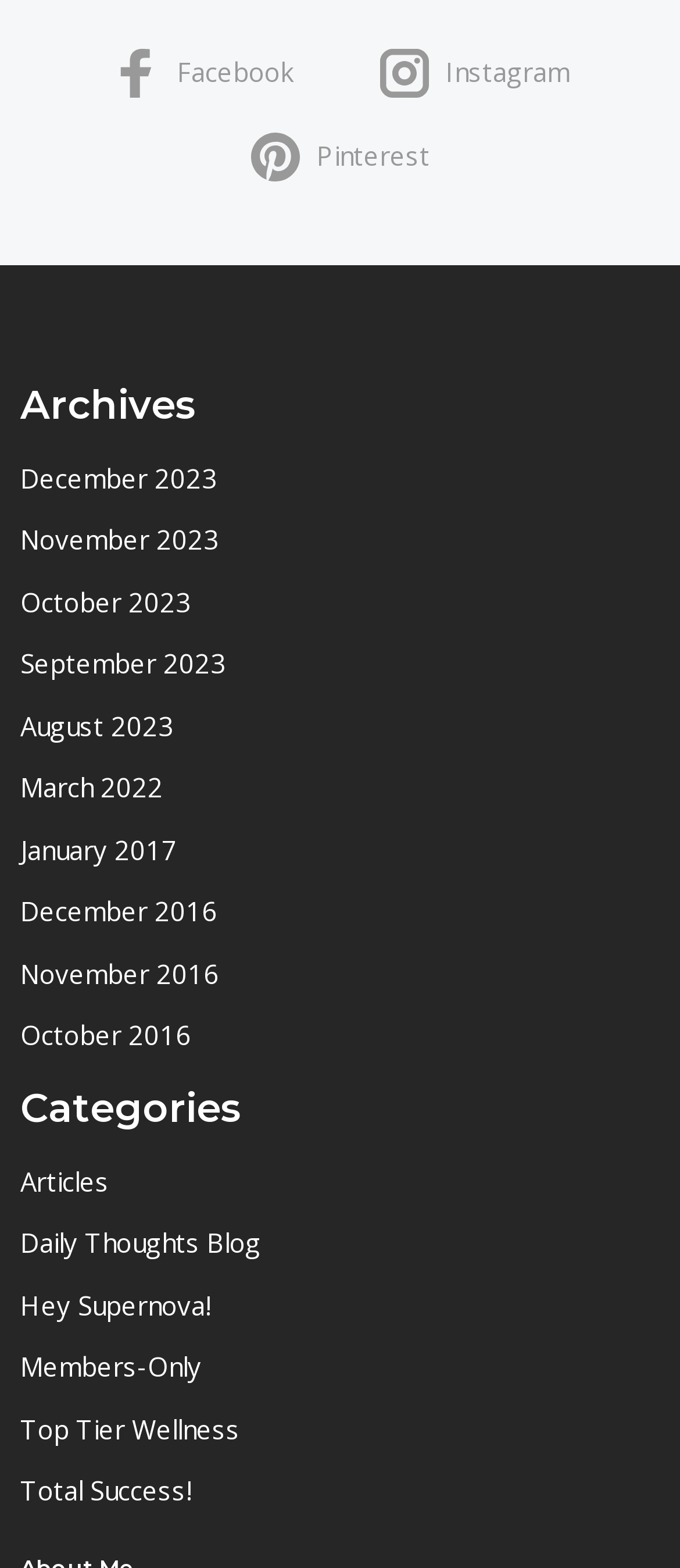Give a short answer to this question using one word or a phrase:
How many months are listed in the archives?

10